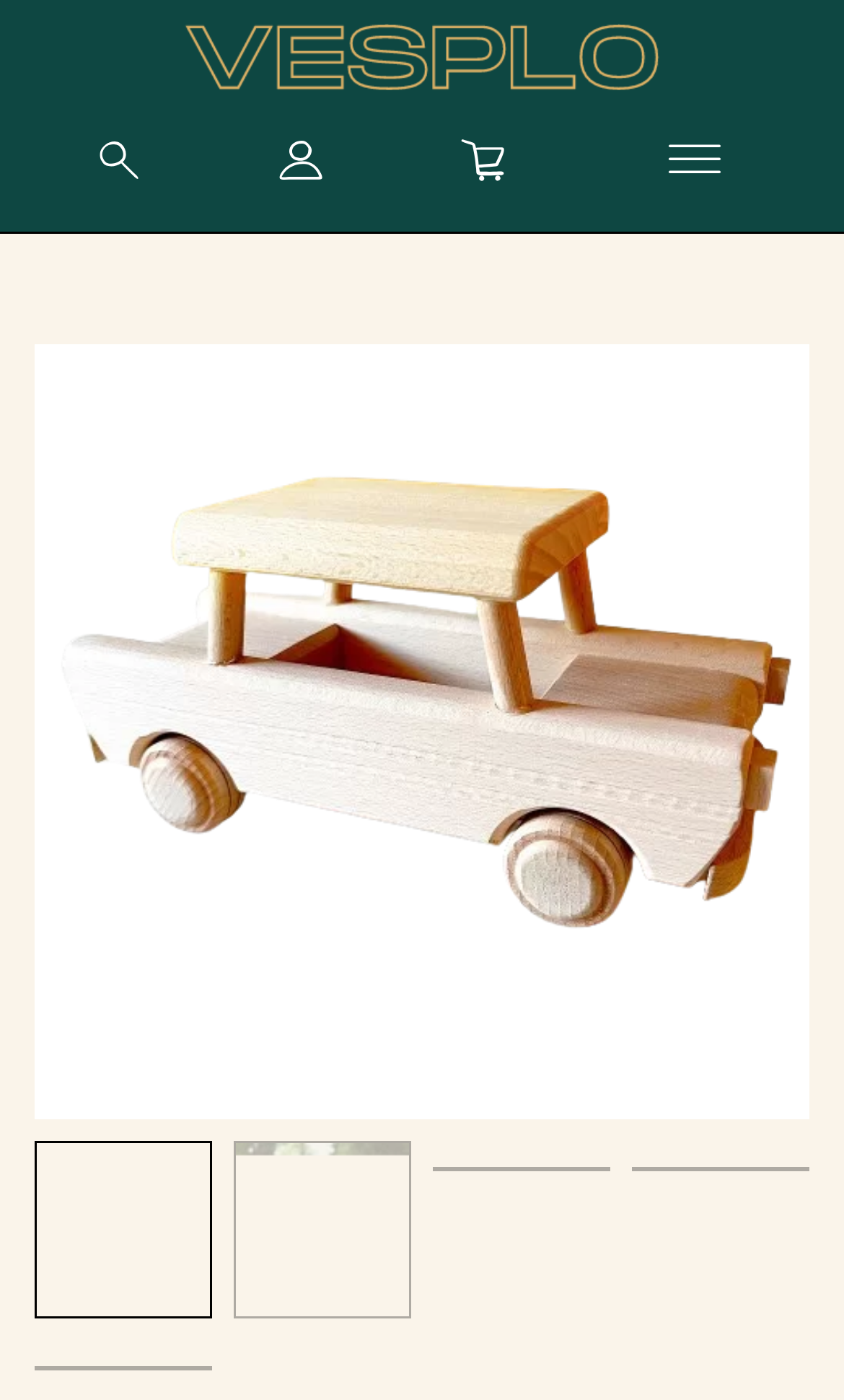How many images are there in the off-canvas menu?
Look at the image and provide a short answer using one word or a phrase.

4